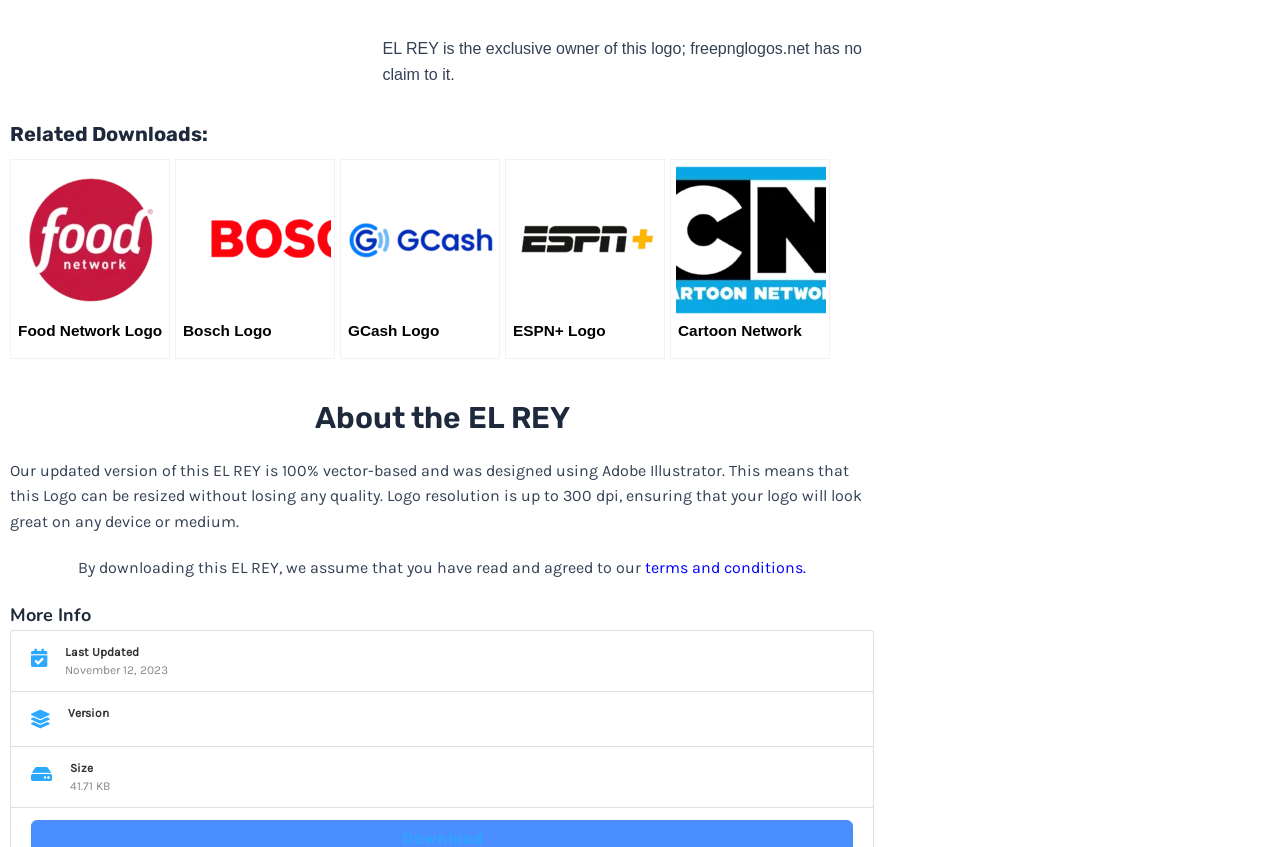Please identify the bounding box coordinates of the clickable element to fulfill the following instruction: "search for something". The coordinates should be four float numbers between 0 and 1, i.e., [left, top, right, bottom].

None